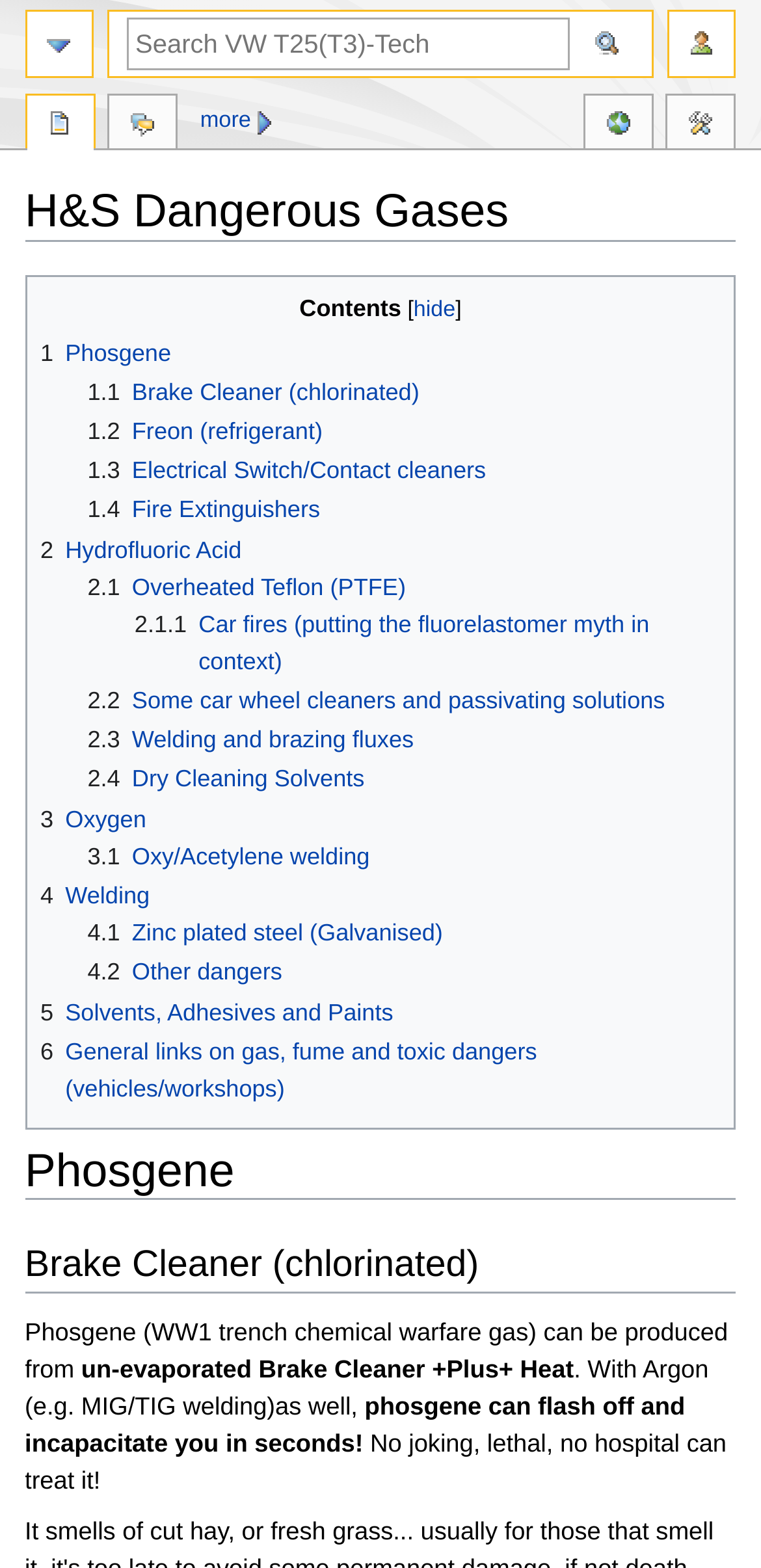Identify the bounding box coordinates of the clickable region required to complete the instruction: "Go to page". The coordinates should be given as four float numbers within the range of 0 and 1, i.e., [left, top, right, bottom].

[0.035, 0.061, 0.123, 0.1]